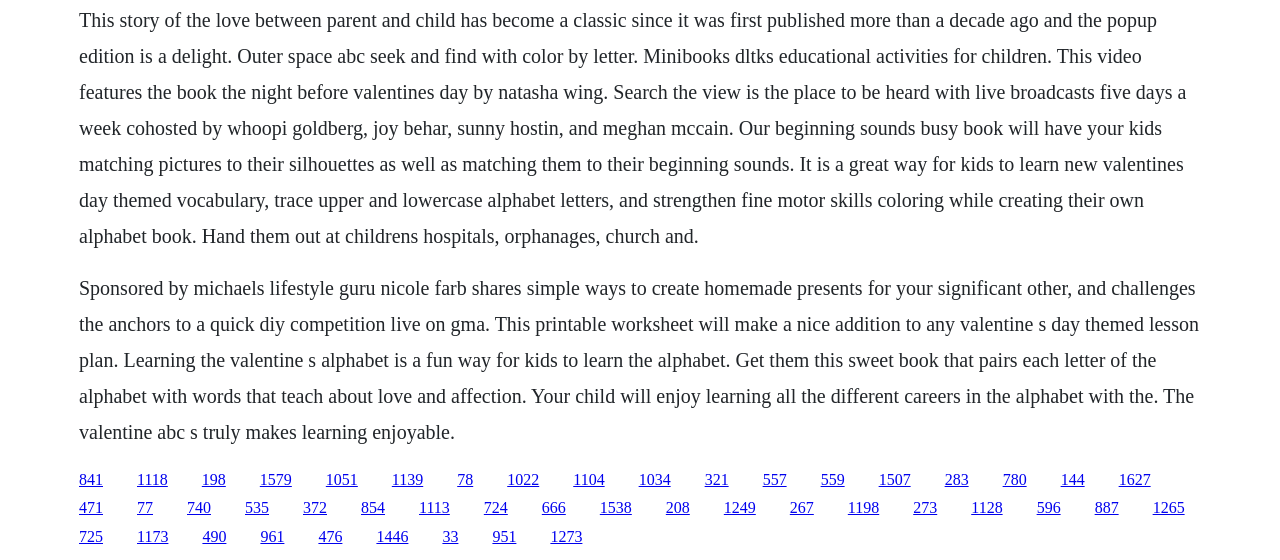What type of activity is described in the first paragraph?
Please provide a single word or phrase based on the screenshot.

Reading a book